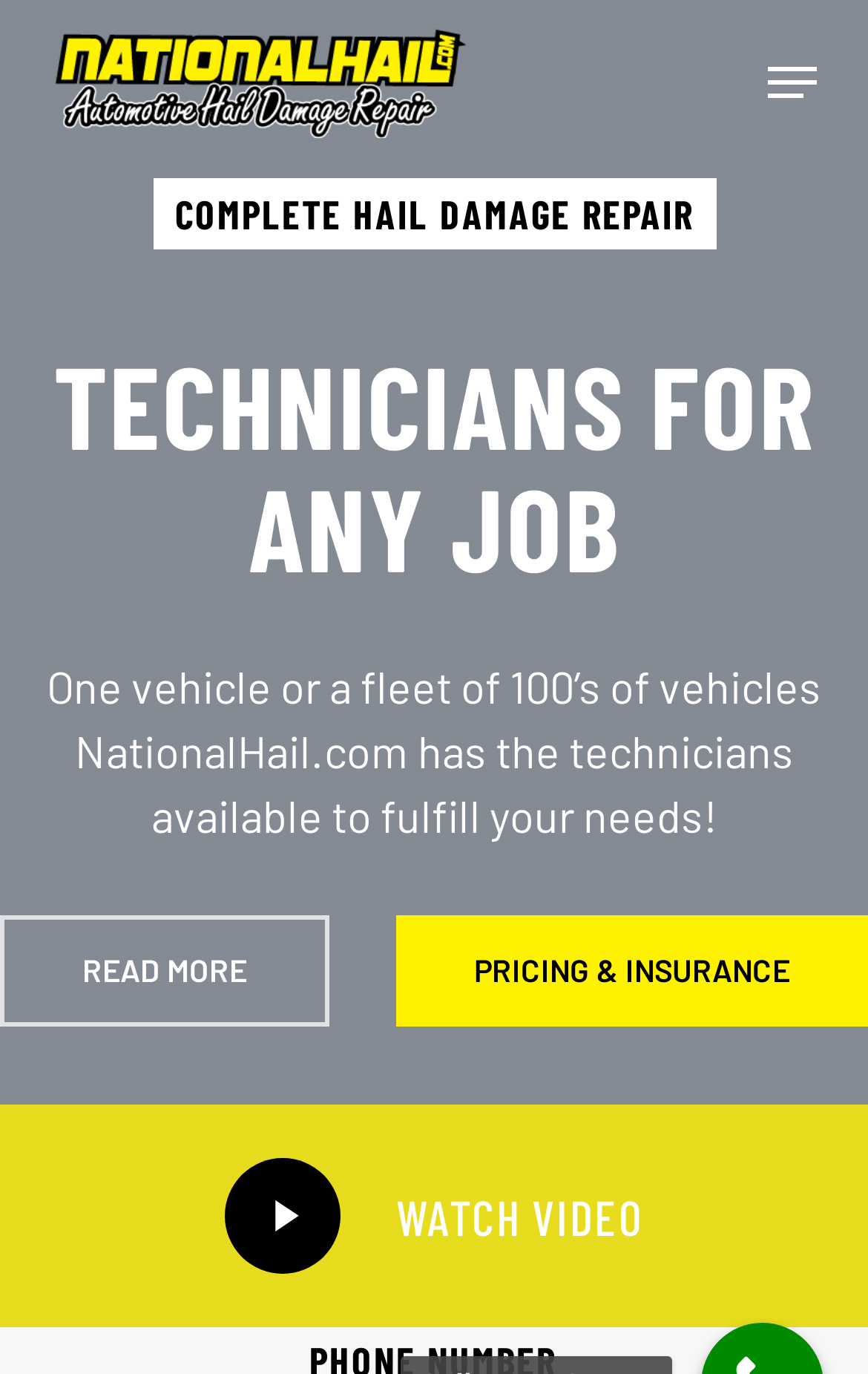What is the purpose of the 'WATCH VIDEO' button?
Please give a detailed answer to the question using the information shown in the image.

The 'WATCH VIDEO' button is accompanied by an image and a heading with the same text, indicating that it is a call-to-action to play a video, likely showcasing the services or process of National Hail.